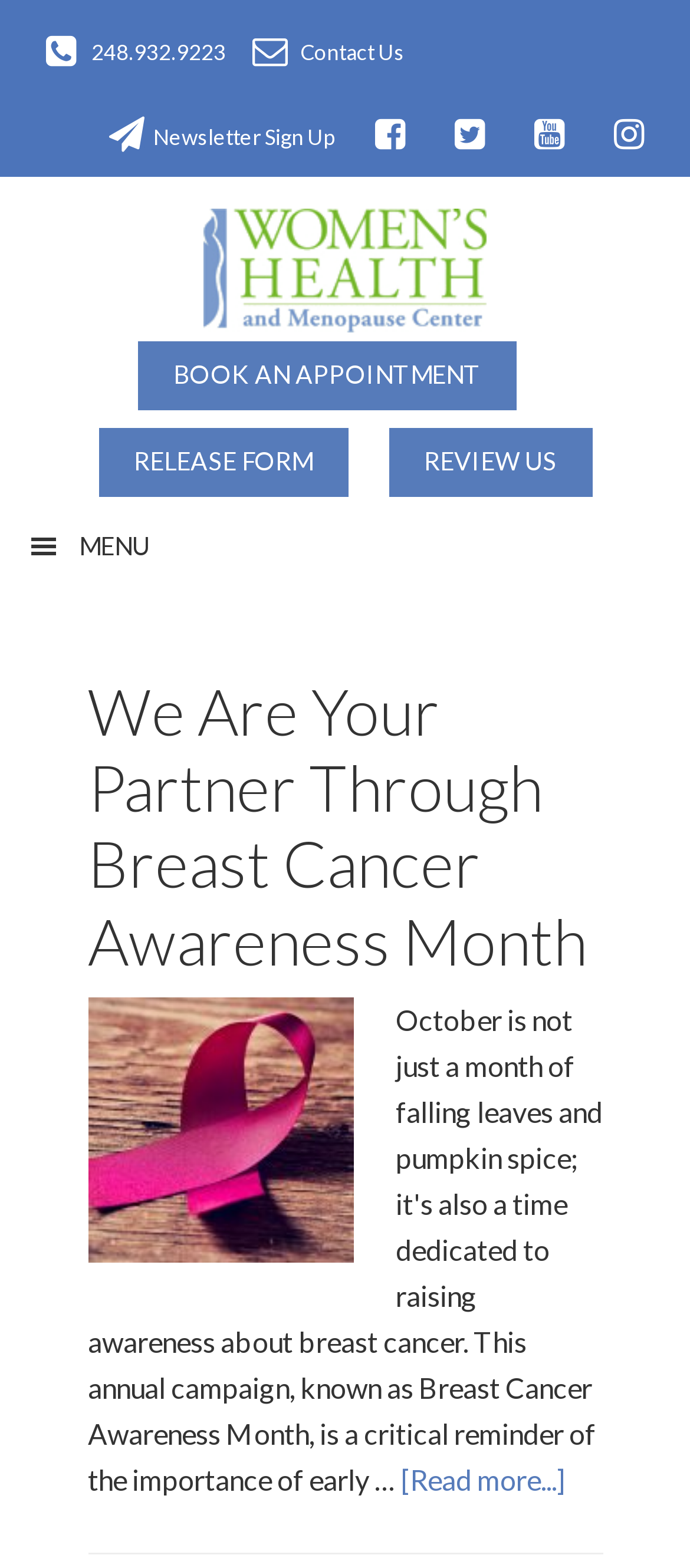Give a one-word or short phrase answer to this question: 
What is the name of the health center?

Women's Health and Menopause Center